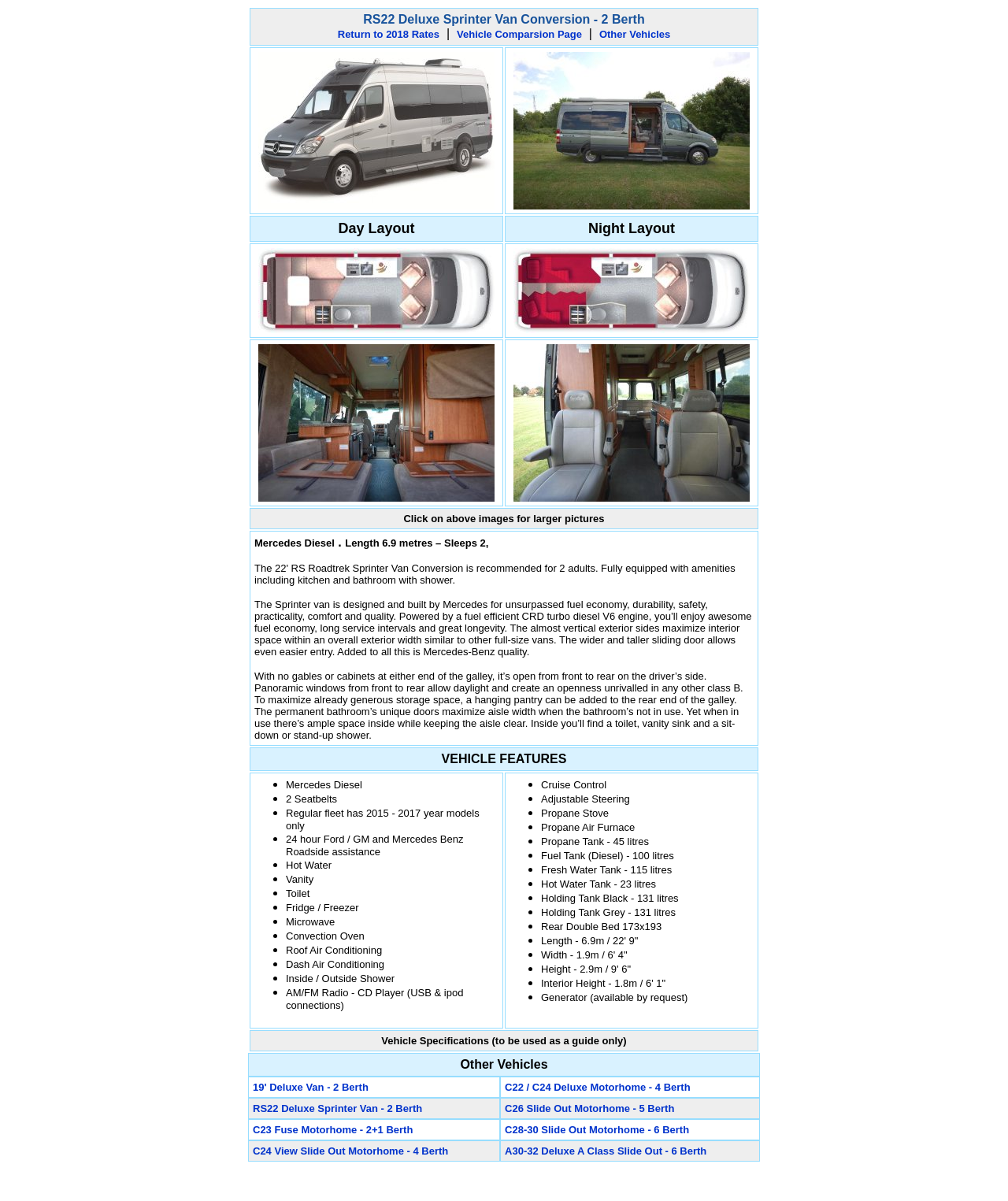Bounding box coordinates are to be given in the format (top-left x, top-left y, bottom-right x, bottom-right y). All values must be floating point numbers between 0 and 1. Provide the bounding box coordinate for the UI element described as: Other Vehicles

[0.594, 0.024, 0.665, 0.033]